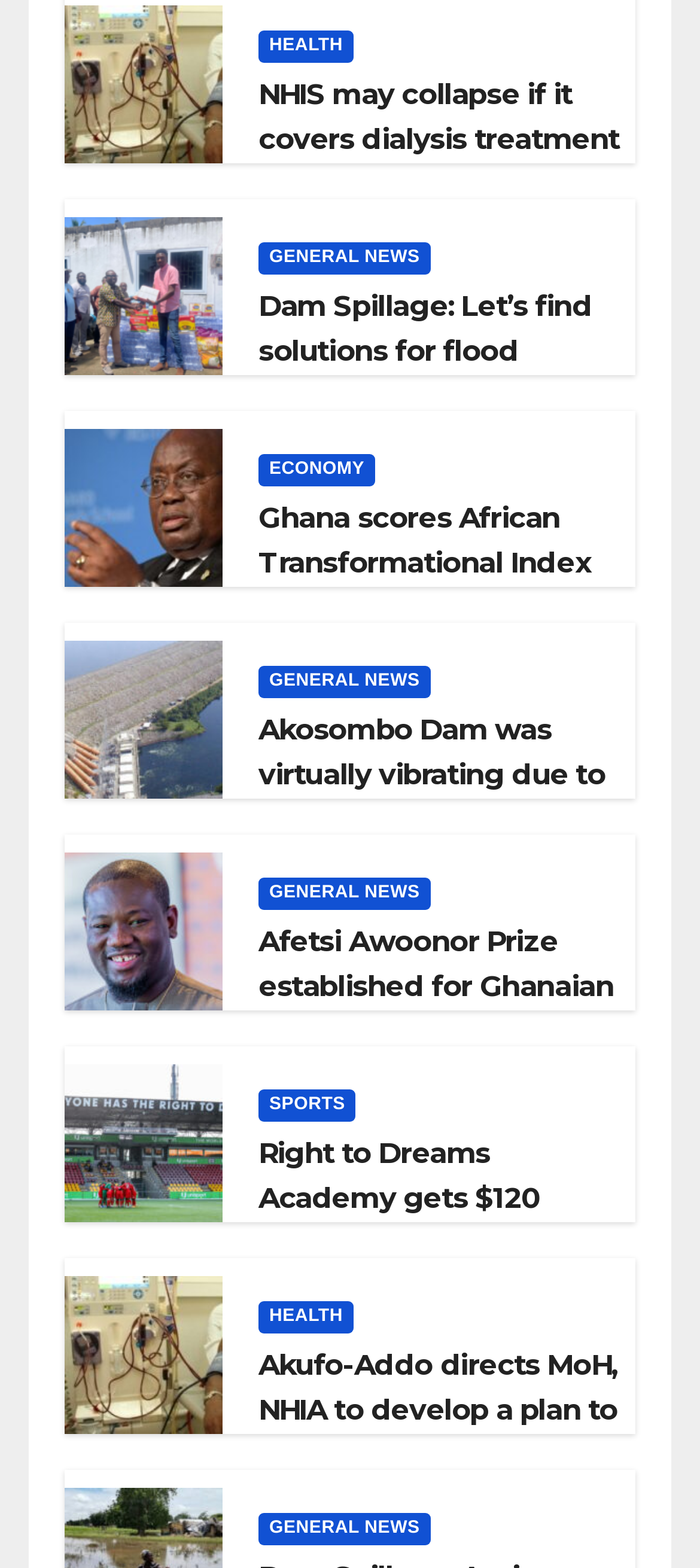Locate the bounding box coordinates of the element I should click to achieve the following instruction: "Go to the home page".

None